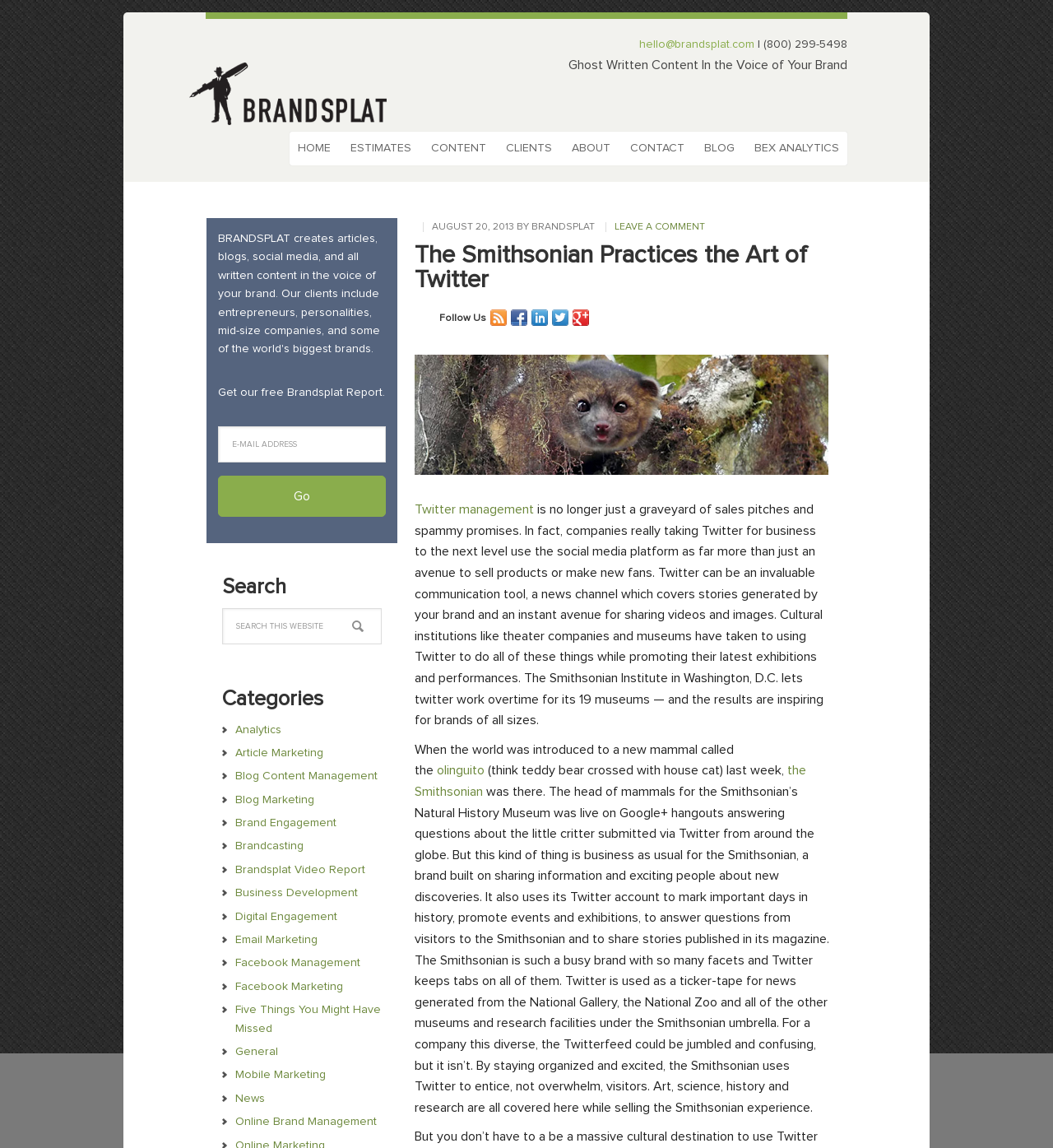Based on the description "Brandsplat", find the bounding box of the specified UI element.

[0.18, 0.043, 0.383, 0.115]